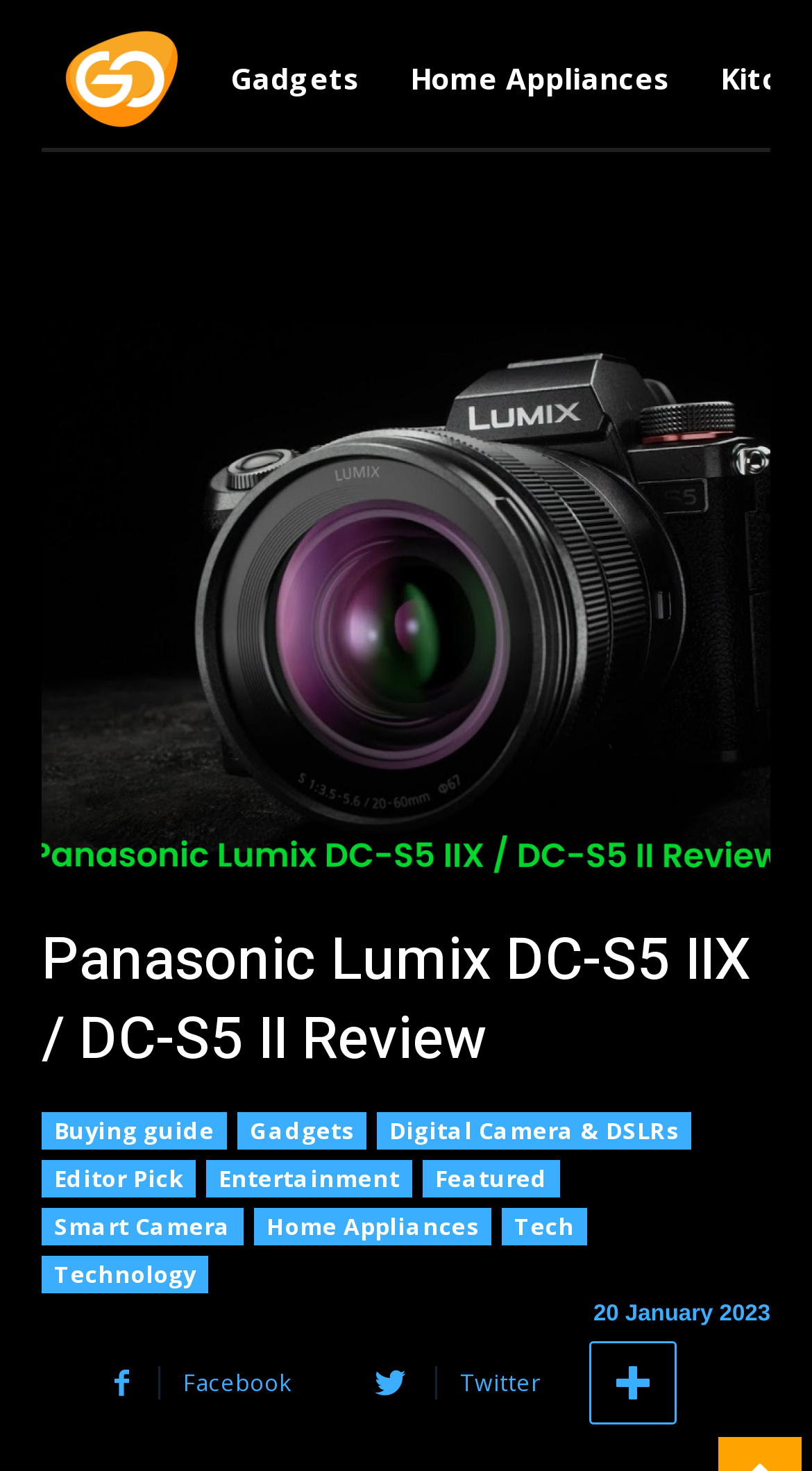Specify the bounding box coordinates of the area that needs to be clicked to achieve the following instruction: "View Technology news".

[0.051, 0.854, 0.256, 0.879]